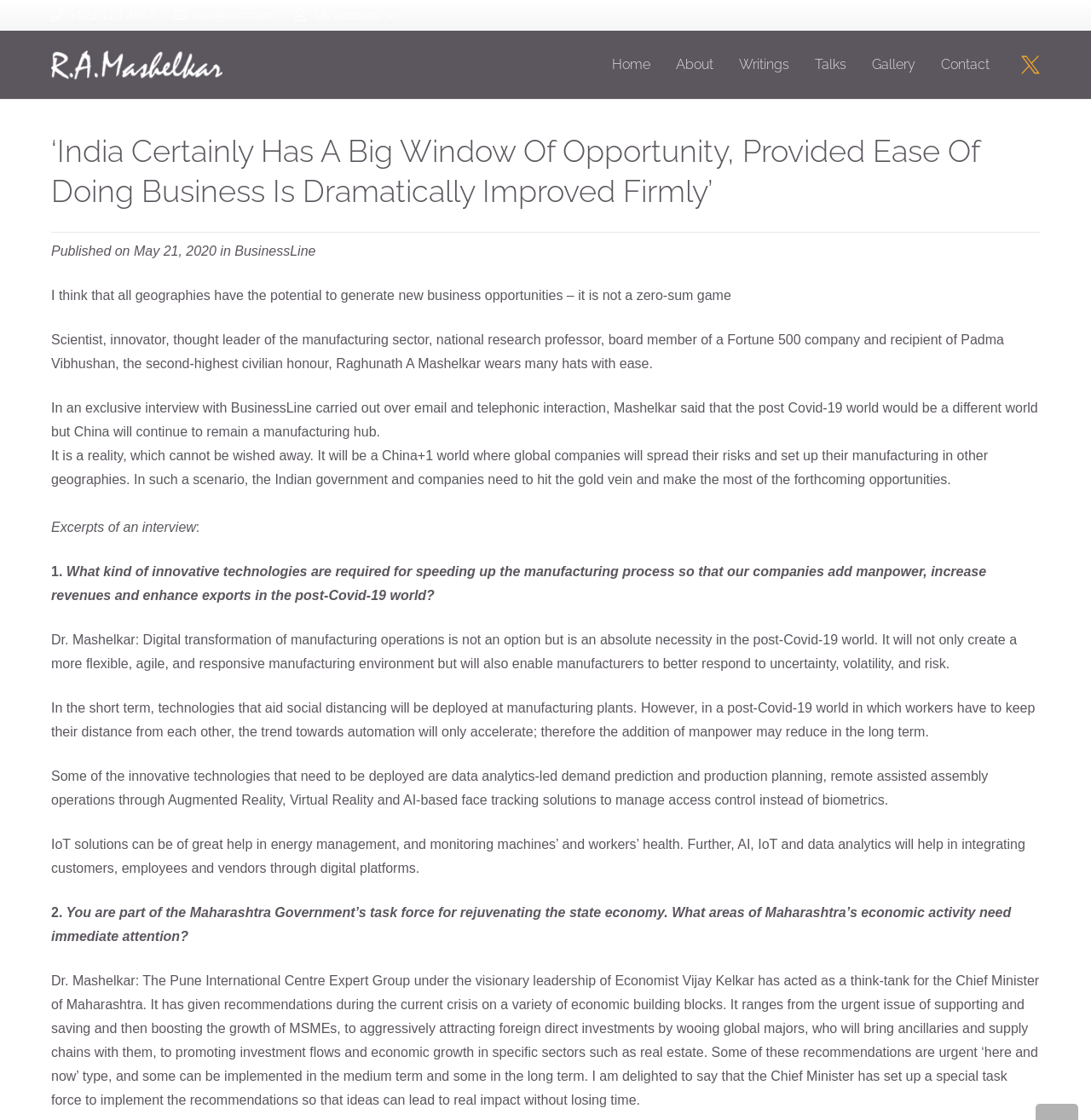From the webpage screenshot, predict the bounding box coordinates (top-left x, top-left y, bottom-right x, bottom-right y) for the UI element described here: +321 123 4567

[0.047, 0.007, 0.142, 0.02]